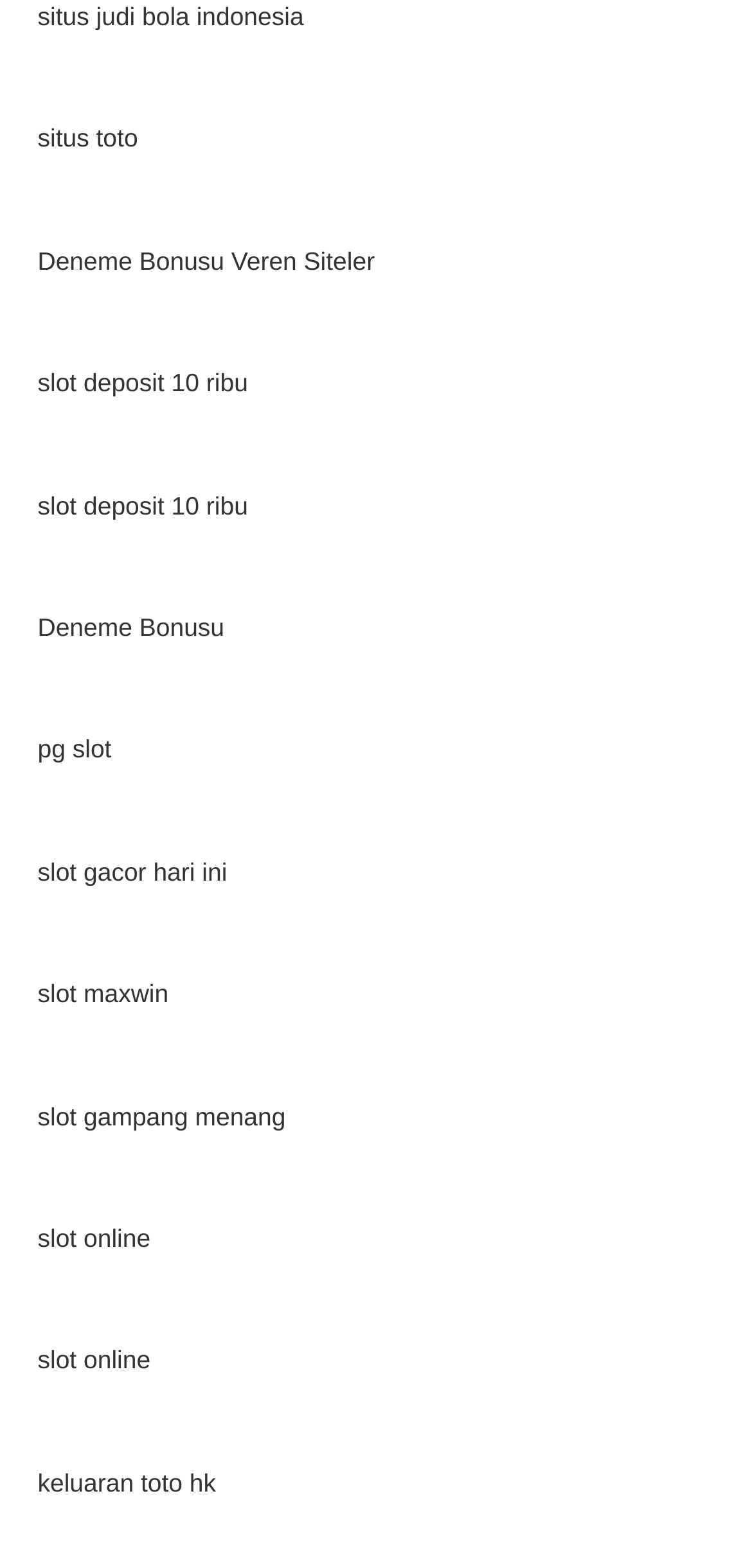Locate the bounding box coordinates of the clickable part needed for the task: "check Deneme Bonusu Veren Siteler".

[0.05, 0.157, 0.498, 0.176]